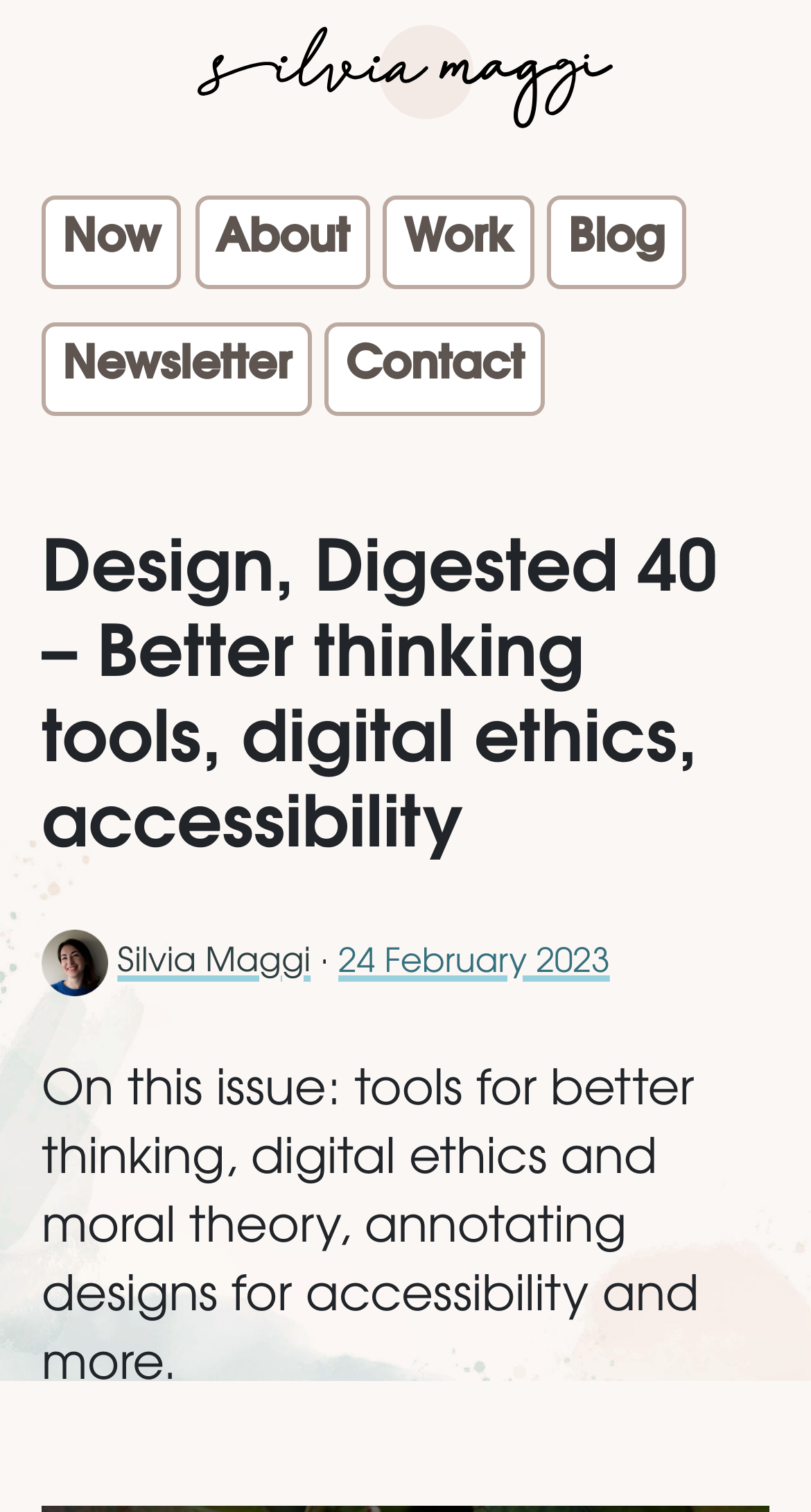Determine the bounding box coordinates for the UI element with the following description: "24 February 2023". The coordinates should be four float numbers between 0 and 1, represented as [left, top, right, bottom].

[0.417, 0.628, 0.752, 0.65]